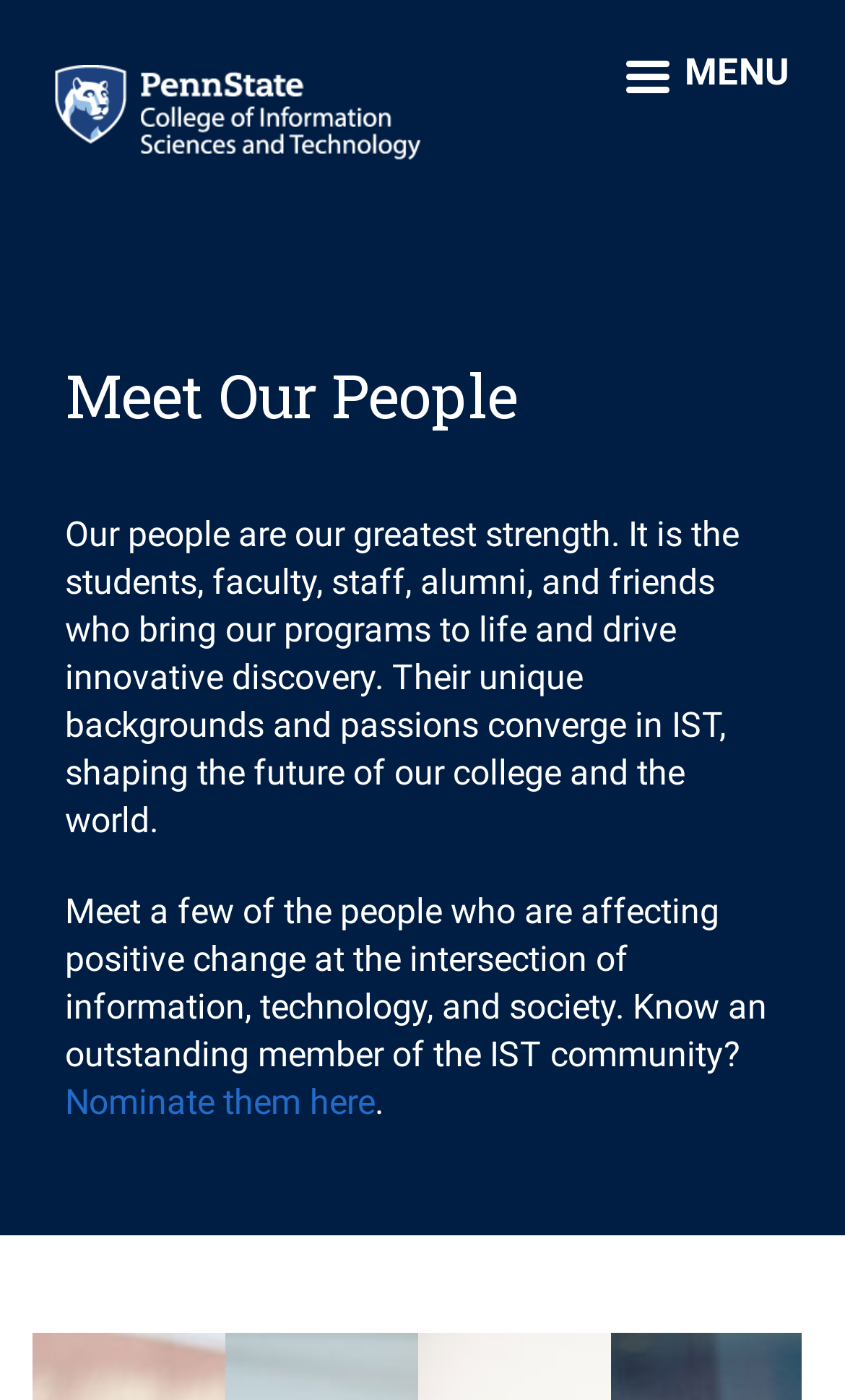Locate and extract the text of the main heading on the webpage.

Meet Our People